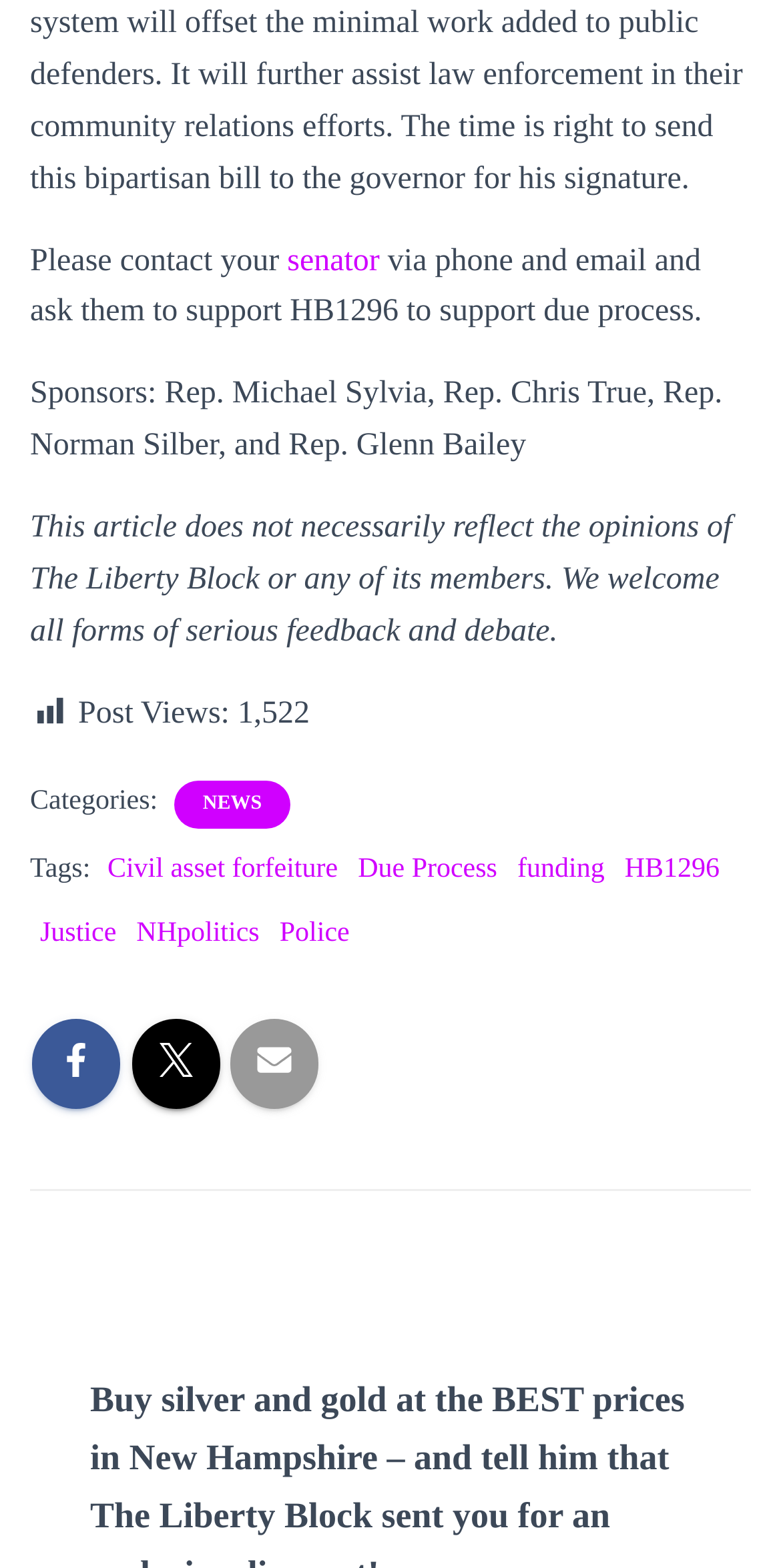Specify the bounding box coordinates of the area to click in order to execute this command: 'View news categories'. The coordinates should consist of four float numbers ranging from 0 to 1, and should be formatted as [left, top, right, bottom].

[0.255, 0.504, 0.34, 0.522]